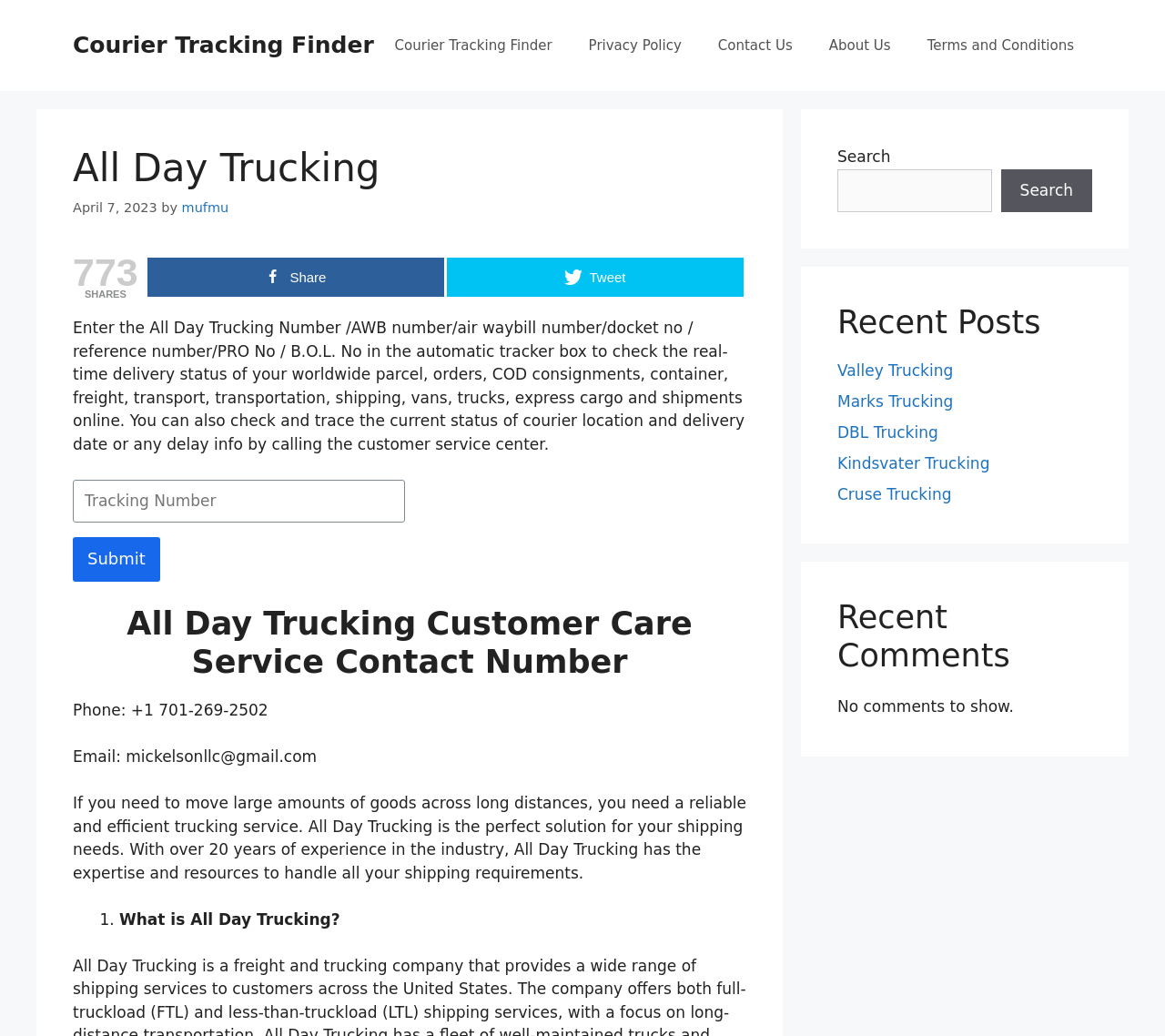Summarize the webpage with intricate details.

The webpage is primarily focused on All Day Trucking, a trucking service company. At the top, there is a banner with the site's name and a navigation menu with links to various pages, including "Courier Tracking Finder", "Privacy Policy", "Contact Us", "About Us", and "Terms and Conditions".

Below the navigation menu, there is a header section with the company's name, a timestamp showing the current date, and a brief description of the company. On the left side of the header section, there are social media links to share and tweet.

The main content area is divided into several sections. The first section allows users to track their shipments by entering their tracking number in a text box and clicking the "Submit" button. Below this section, there is a heading that reads "All Day Trucking Customer Care Service Contact Number" with the company's phone number and email address.

The next section provides a brief description of the company's services, highlighting its expertise and resources in handling shipping requirements. This is followed by a list with a single item, "What is All Day Trucking?".

On the right side of the page, there are three complementary sections. The first section has a search box with a "Search" button. The second section displays a list of recent posts with links to various trucking companies, including Valley Trucking, Marks Trucking, and DBL Trucking. The third section is dedicated to recent comments, but it currently shows a message indicating that there are no comments to display.